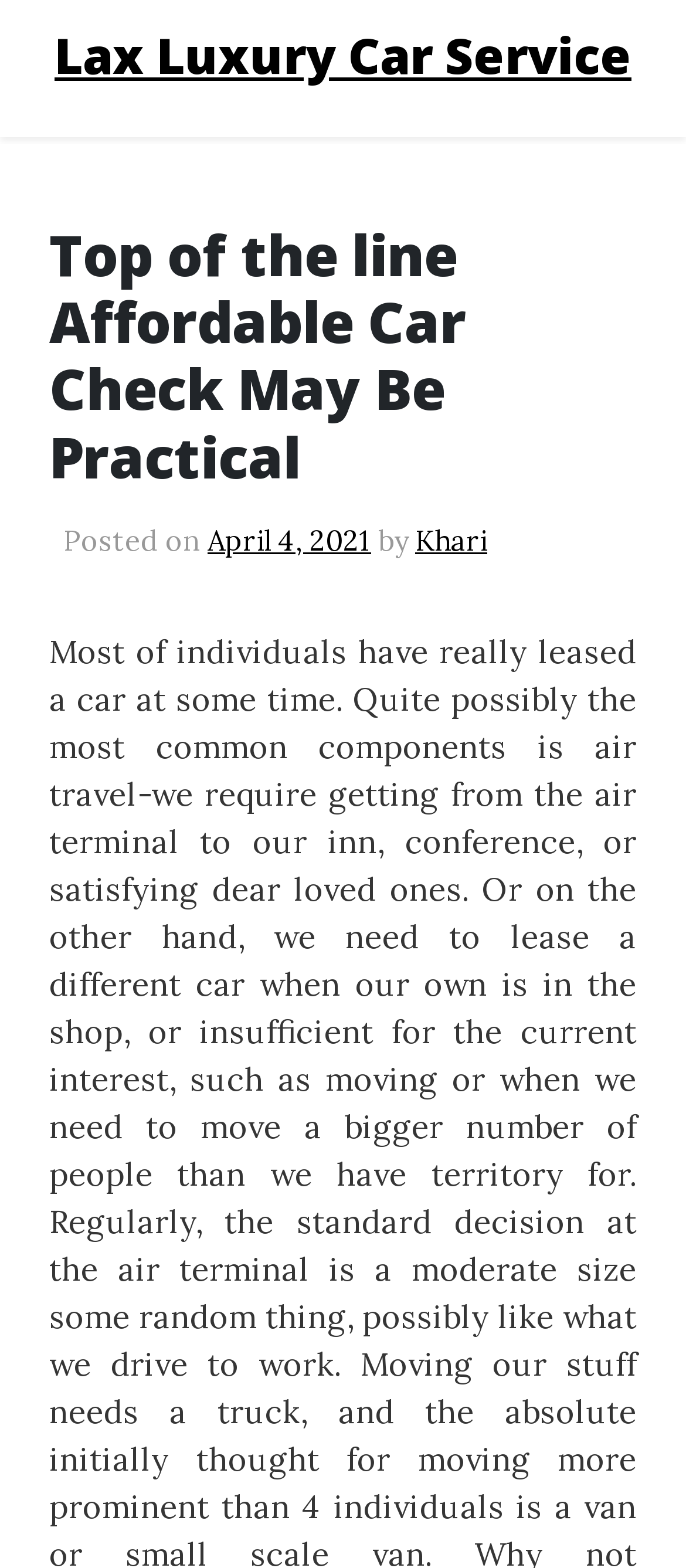What is the name of the car service?
Please craft a detailed and exhaustive response to the question.

I found the name of the car service by looking at the top of the webpage, where it says 'Lax Luxury Car Service' as a link.